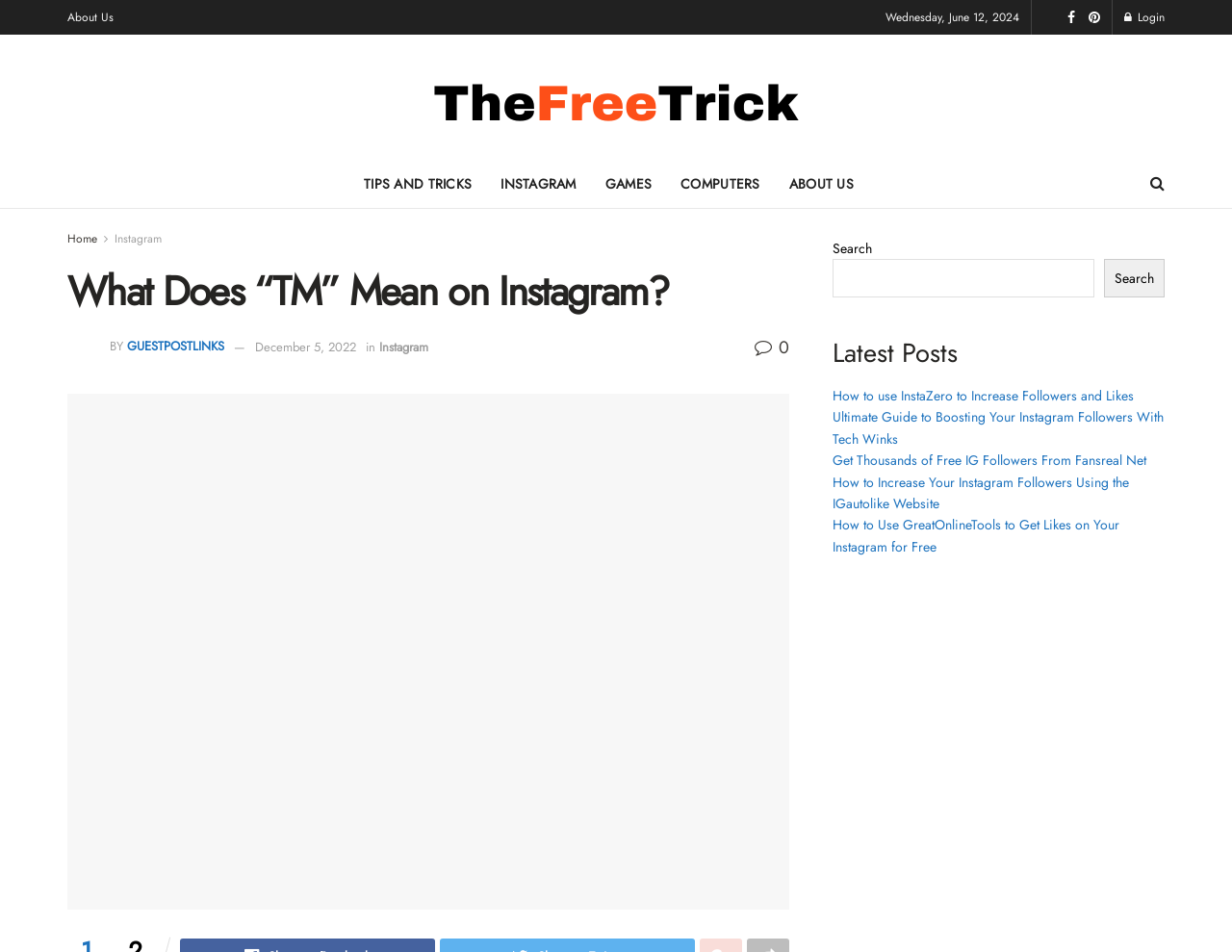Identify the bounding box for the UI element that is described as follows: "alt="THE FREE TRICK"".

[0.339, 0.064, 0.661, 0.15]